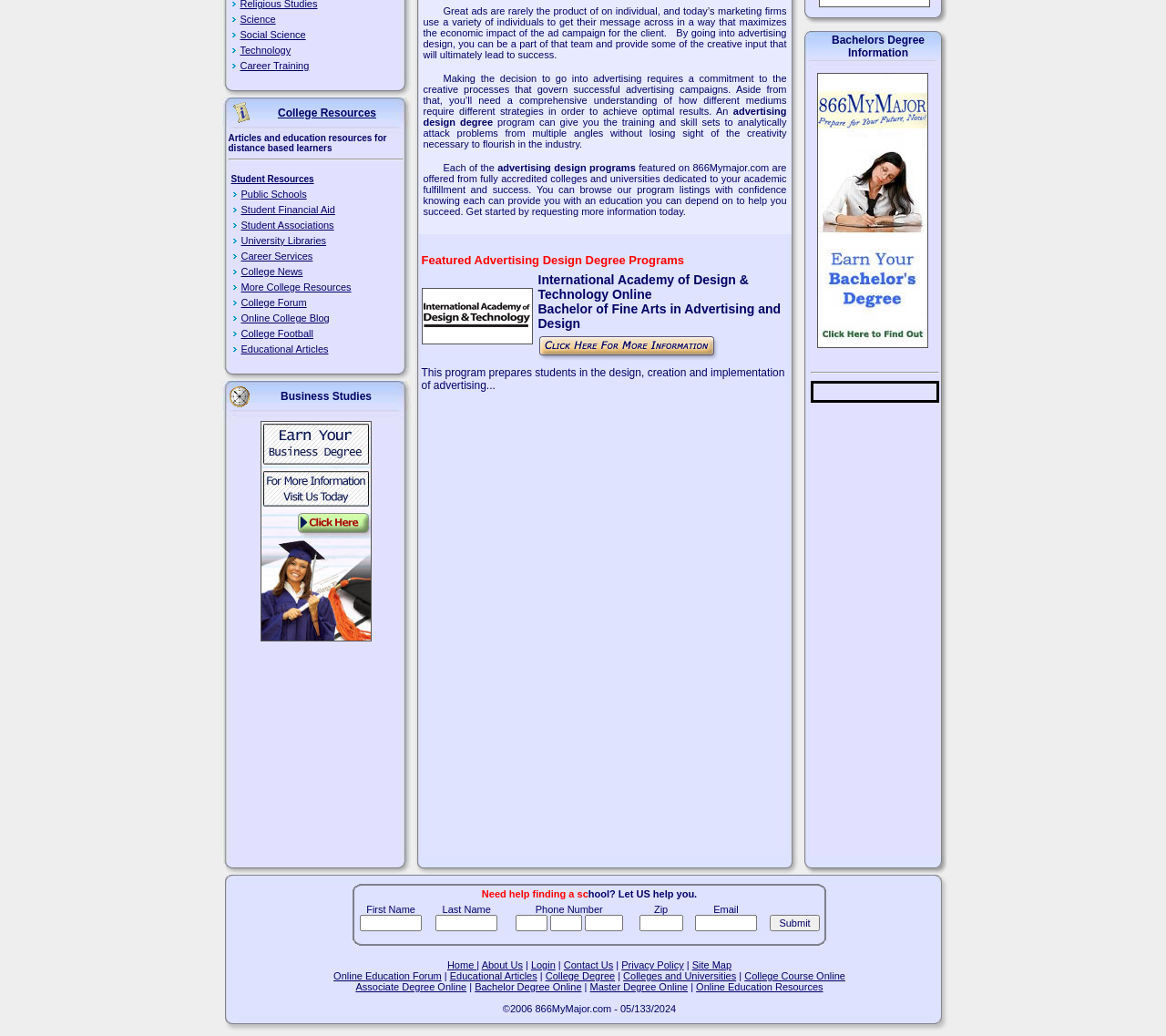Using the given element description, provide the bounding box coordinates (top-left x, top-left y, bottom-right x, bottom-right y) for the corresponding UI element in the screenshot: value="Submit"

[0.66, 0.883, 0.703, 0.899]